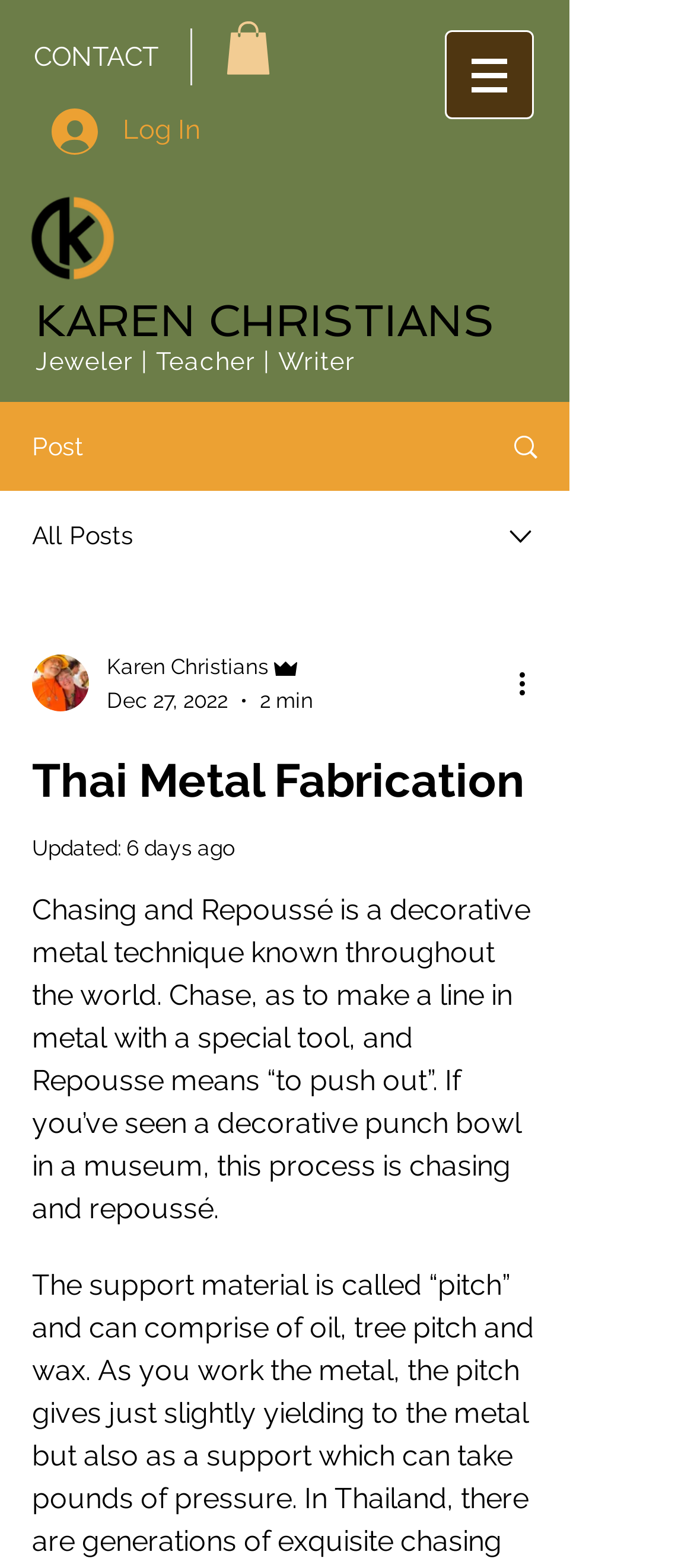Provide a short answer using a single word or phrase for the following question: 
How long ago was the latest article updated?

6 days ago